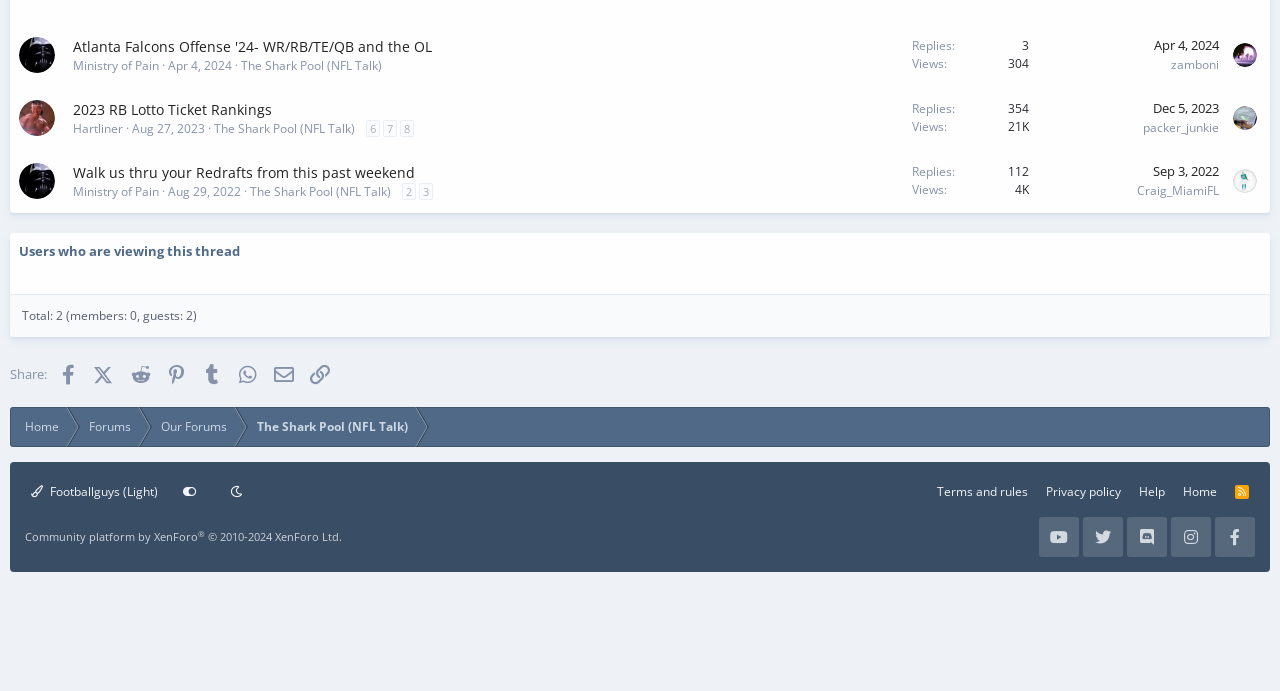Identify the bounding box coordinates of the clickable region required to complete the instruction: "Click on the link 'Ministry of Pain'". The coordinates should be given as four float numbers within the range of 0 and 1, i.e., [left, top, right, bottom].

[0.015, 0.054, 0.043, 0.106]